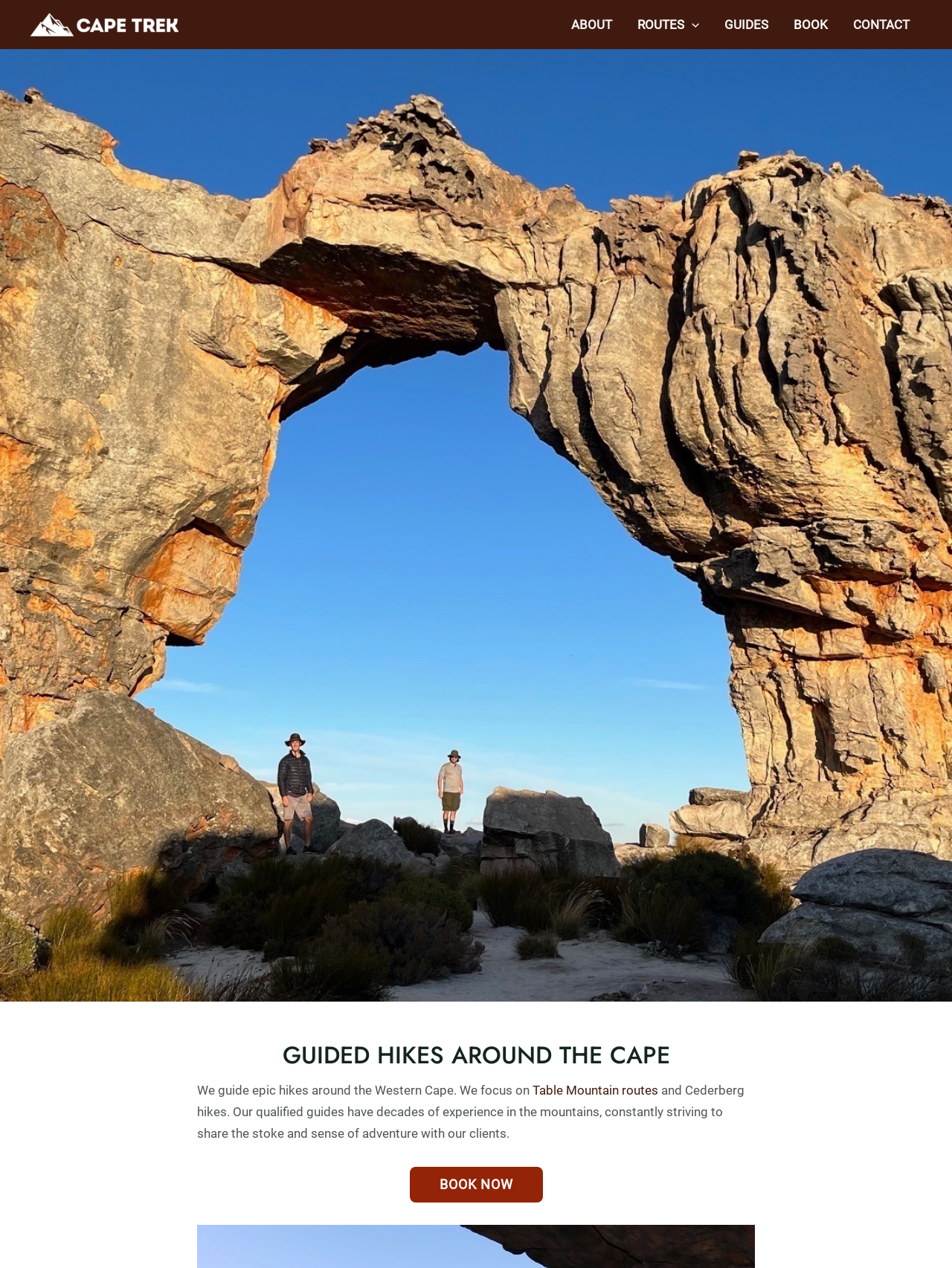Please locate the bounding box coordinates for the element that should be clicked to achieve the following instruction: "Learn about Table Mountain routes". Ensure the coordinates are given as four float numbers between 0 and 1, i.e., [left, top, right, bottom].

[0.559, 0.854, 0.691, 0.866]